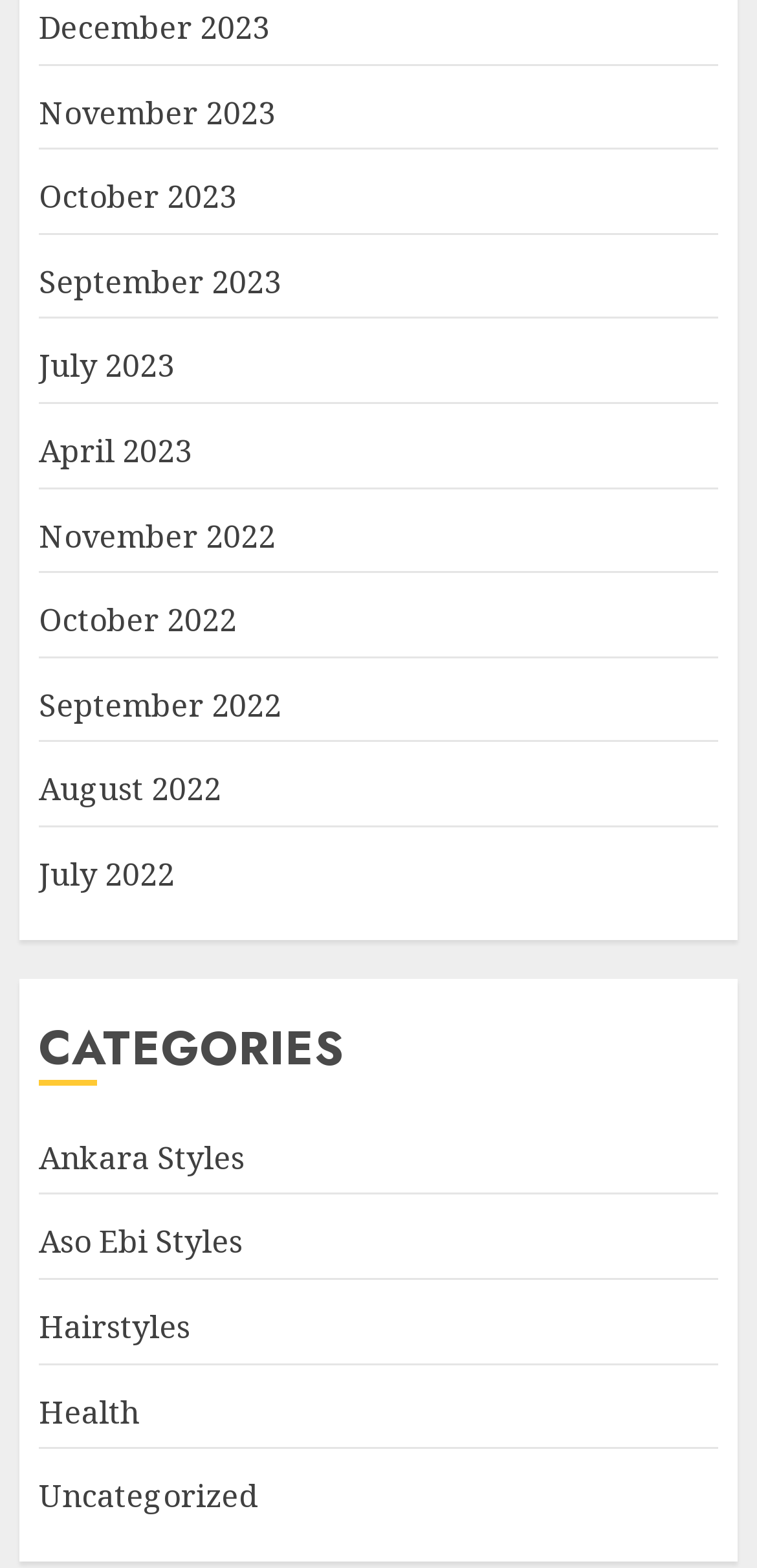Pinpoint the bounding box coordinates of the clickable area needed to execute the instruction: "check September 2022". The coordinates should be specified as four float numbers between 0 and 1, i.e., [left, top, right, bottom].

[0.051, 0.436, 0.372, 0.464]